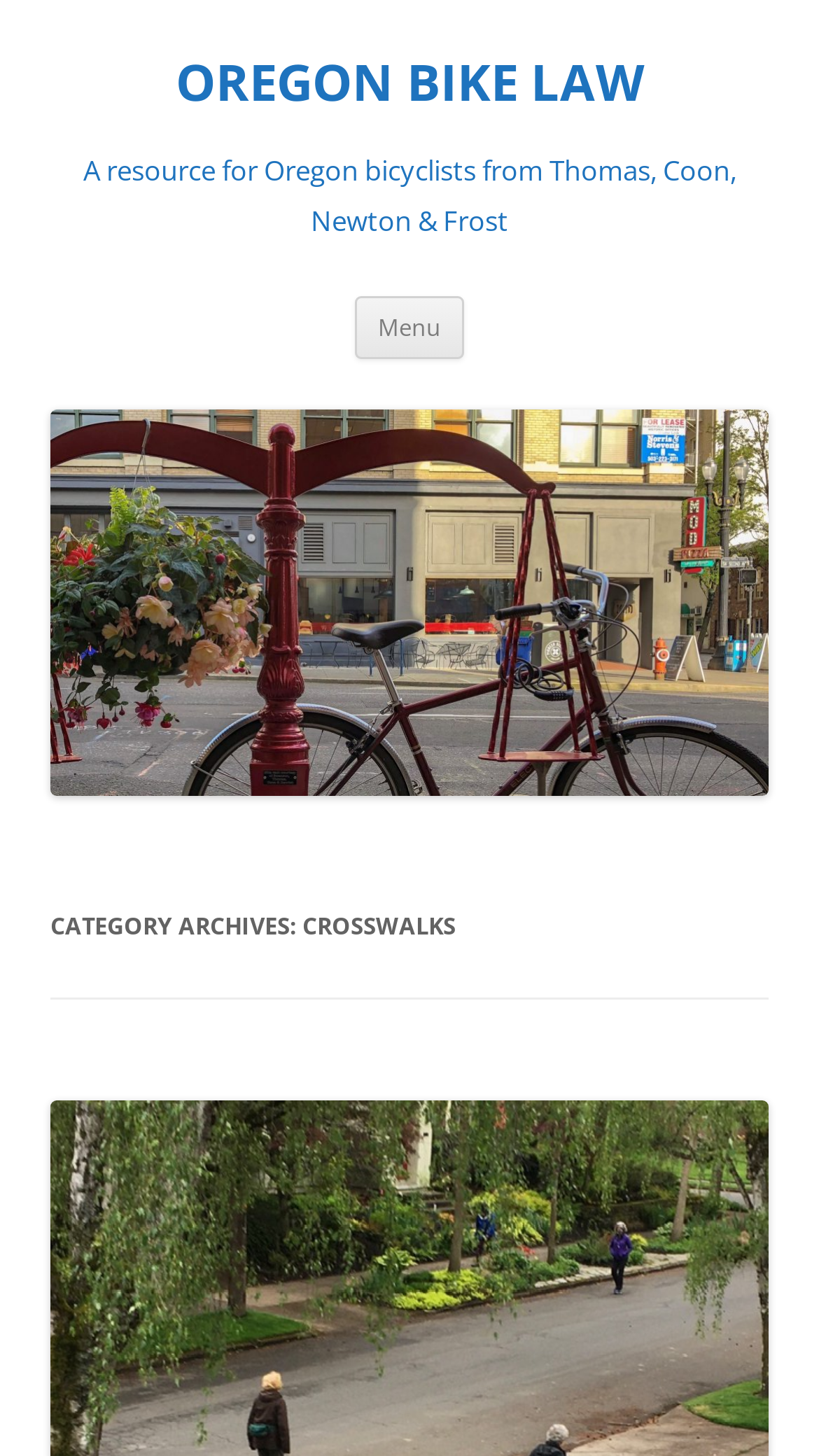Locate the bounding box coordinates for the element described below: "parent_node: OREGON BIKE LAW". The coordinates must be four float values between 0 and 1, formatted as [left, top, right, bottom].

[0.062, 0.524, 0.938, 0.552]